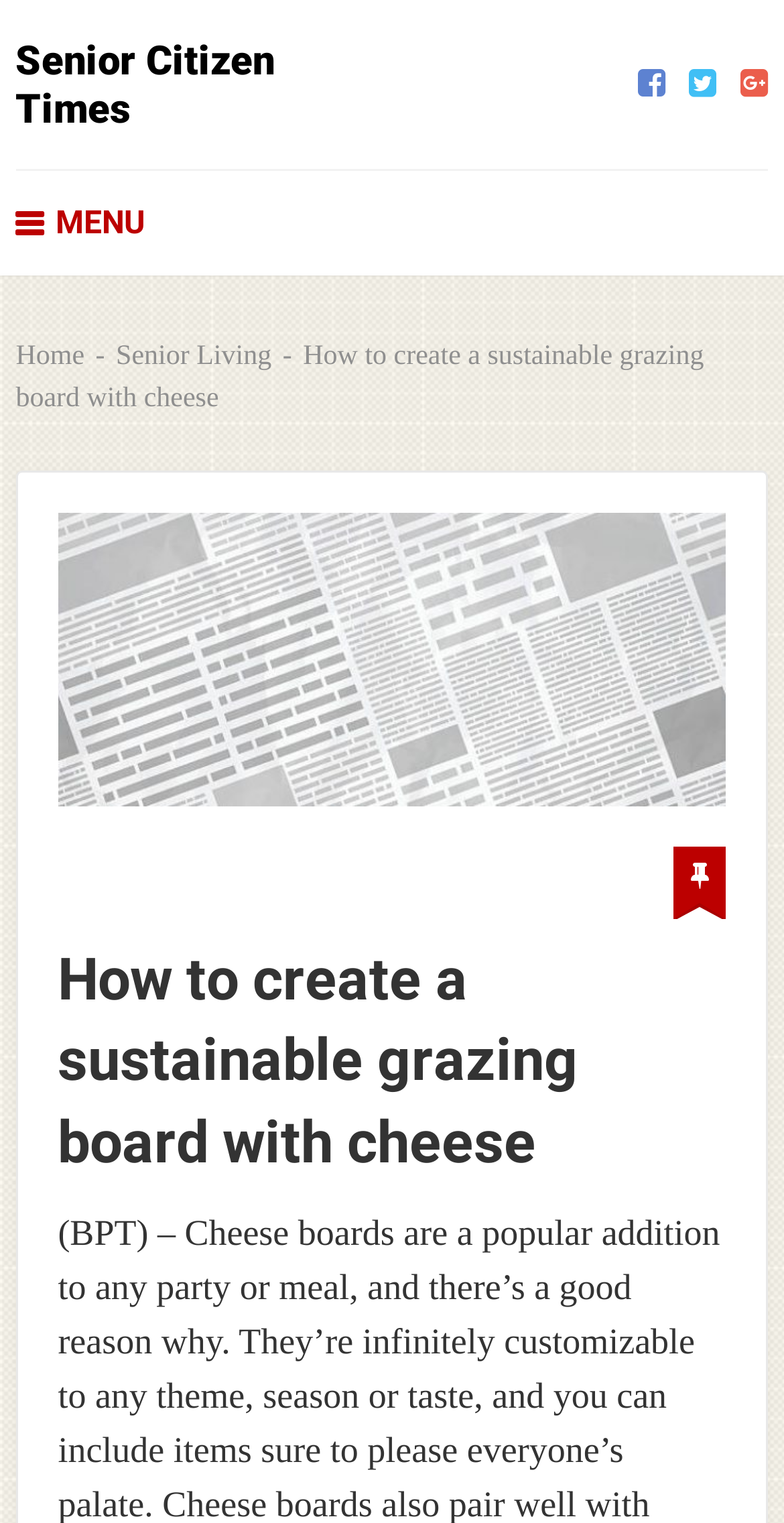Utilize the details in the image to give a detailed response to the question: What is the format of the current article?

I inferred the format of the current article by looking at the title and the content structure. The title 'How to create a sustainable grazing board with cheese' suggests that it is a how-to guide, and the presence of a header and an image further supports this conclusion.